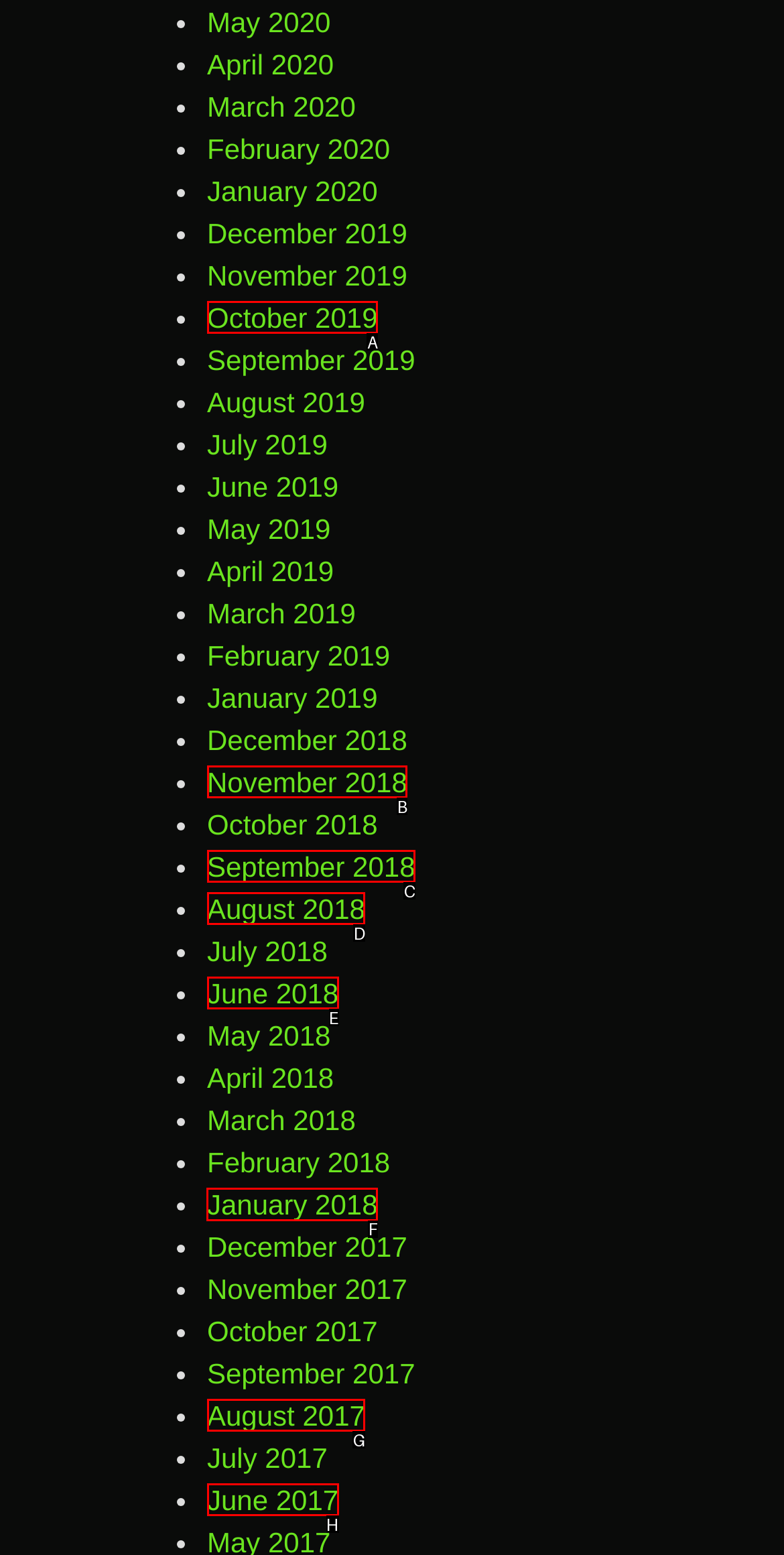Identify the letter of the UI element I need to click to carry out the following instruction: View January 2018

F